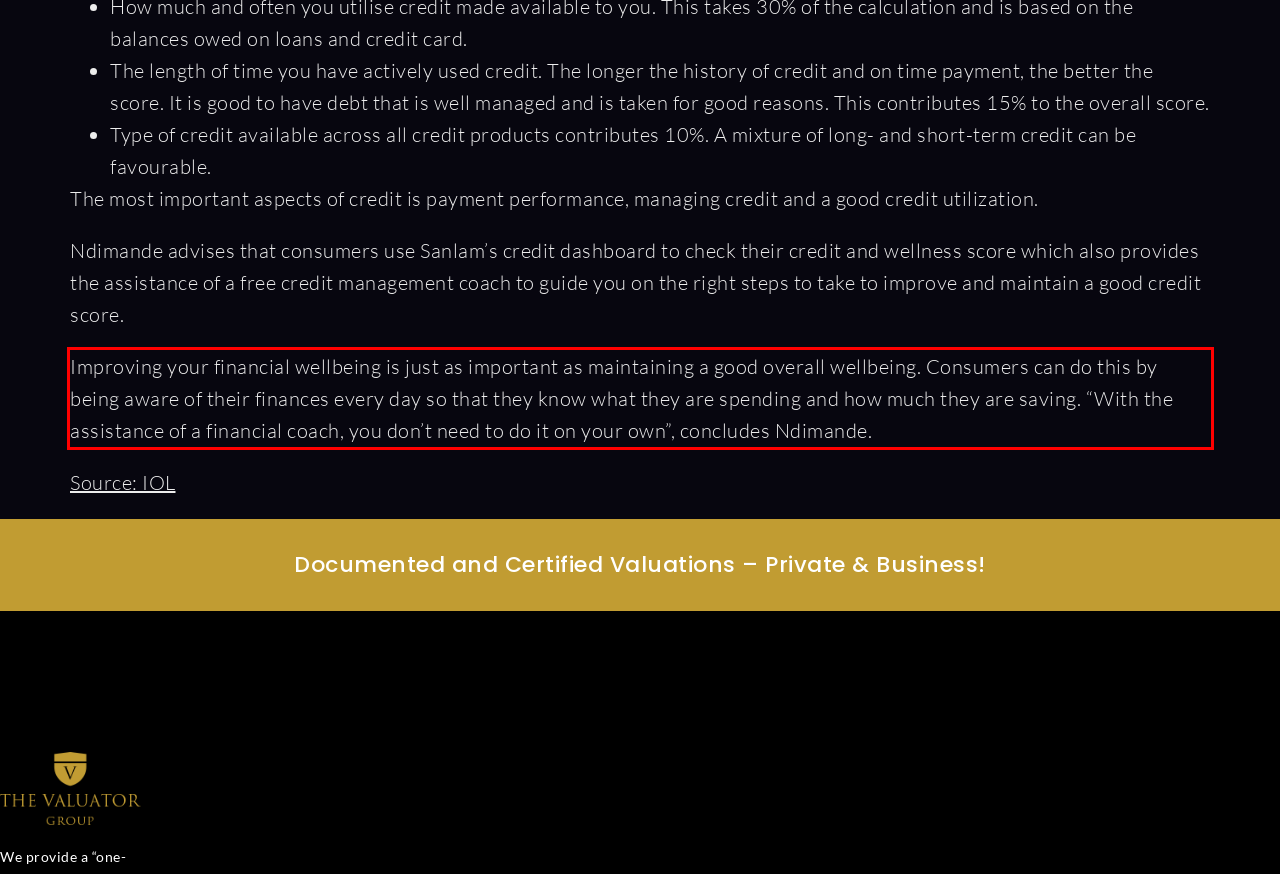Using the provided screenshot of a webpage, recognize the text inside the red rectangle bounding box by performing OCR.

Improving your financial wellbeing is just as important as maintaining a good overall wellbeing. Consumers can do this by being aware of their finances every day so that they know what they are spending and how much they are saving. “With the assistance of a financial coach, you don’t need to do it on your own”, concludes Ndimande.